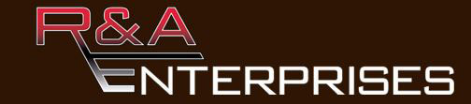Detail everything you observe in the image.

The image features the logo of R&A Enterprises, a prominent electrician company known for its exceptional service in home lighting control systems across the Western Slope of Colorado. The logo is designed with a modern aesthetic, showcasing "R&A" in bold red and silver letters, with "ENTERPRISES" in a sleek white font. The dark brown background accentuates the vibrant colors of the logo, creating a strong visual impact. R&A Enterprises specializes in various electrical services, ensuring that homes are not only well-lit but also energy-efficient and innovative. This logo symbolizes their commitment to quality and excellence in the electrical contracting field.